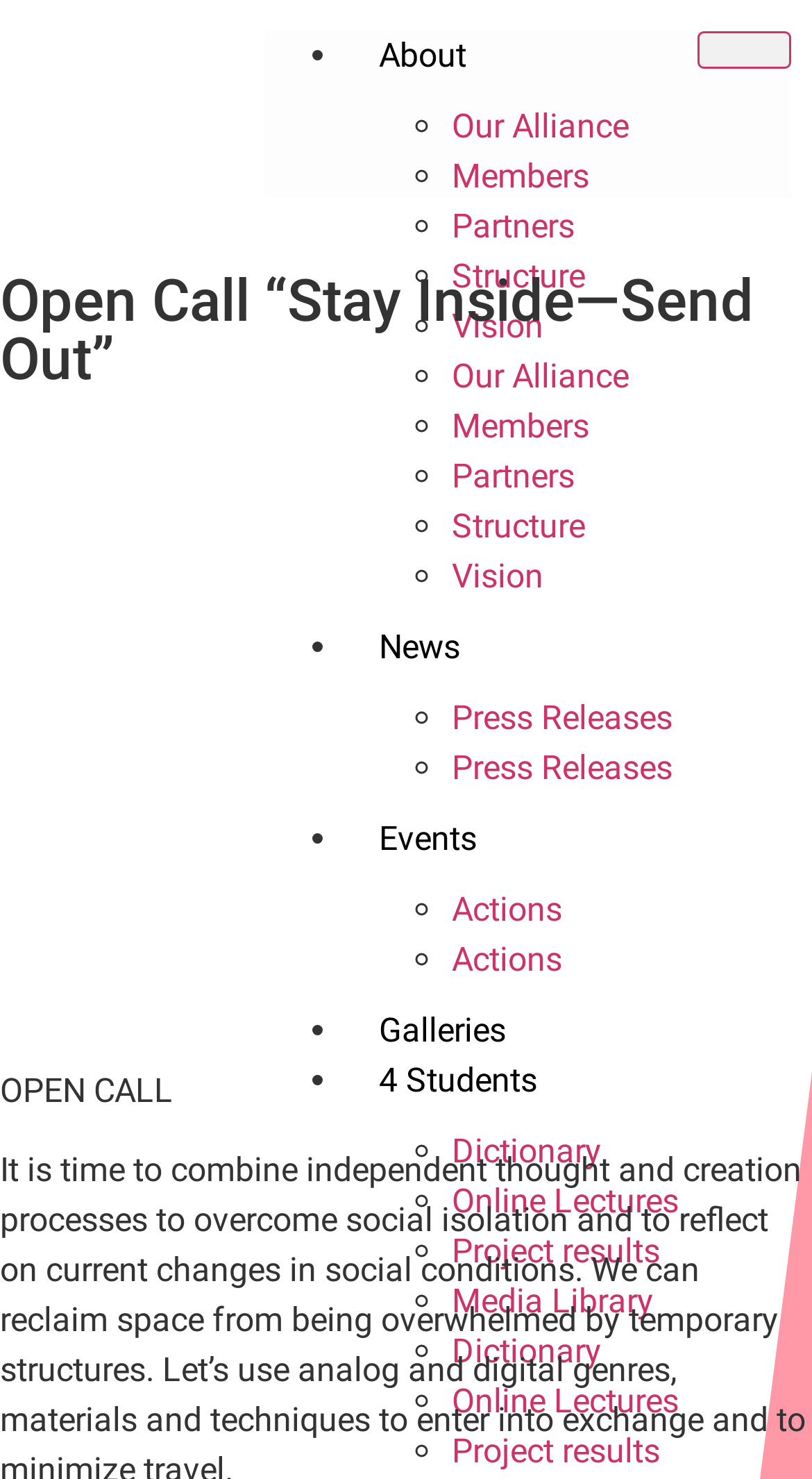Locate the bounding box coordinates for the element described below: "parent_node: About aria-label="hamburger-icon"". The coordinates must be four float values between 0 and 1, formatted as [left, top, right, bottom].

[0.859, 0.021, 0.974, 0.046]